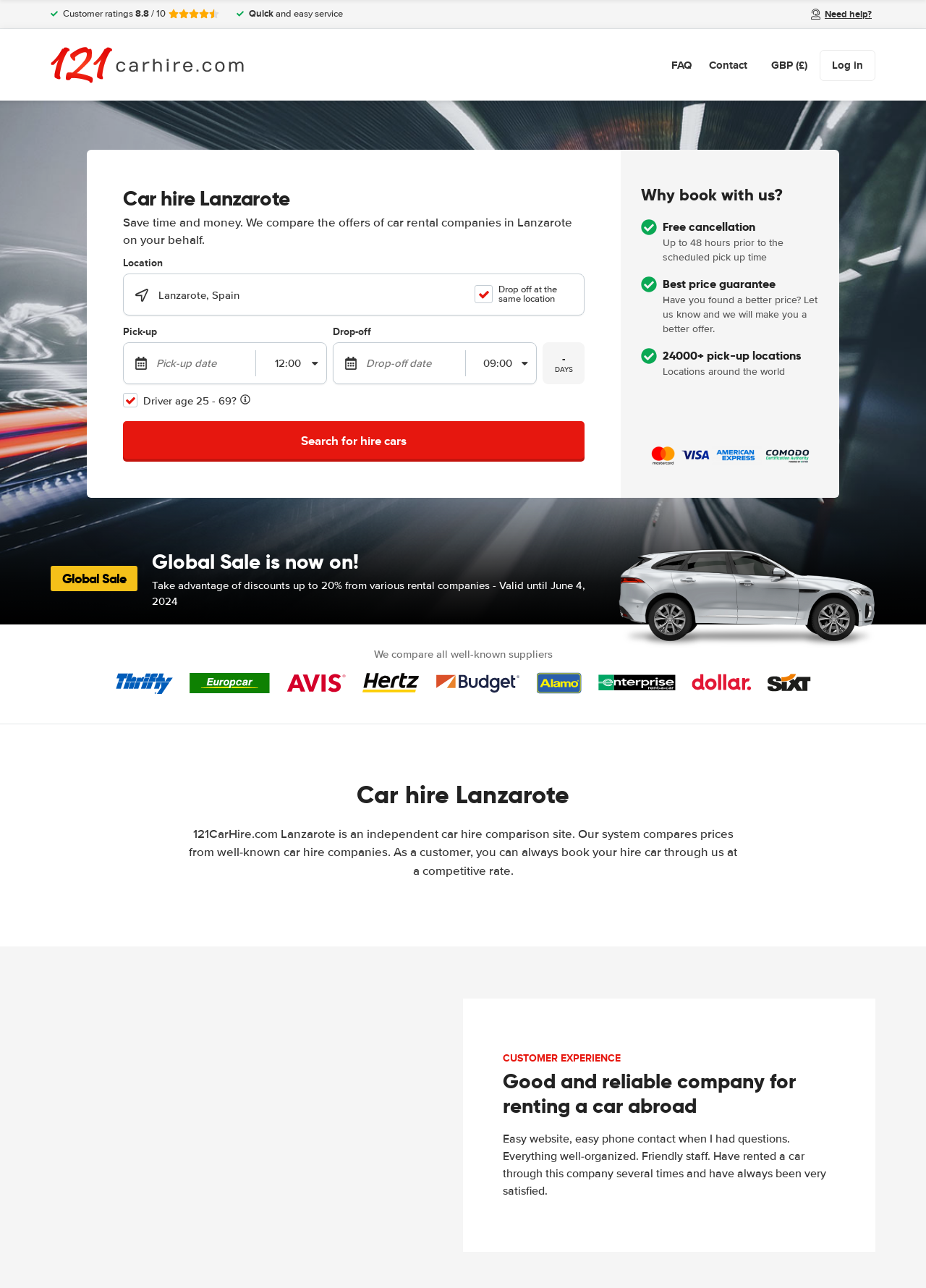Highlight the bounding box coordinates of the element you need to click to perform the following instruction: "Enter pick-up location."

[0.159, 0.213, 0.63, 0.244]